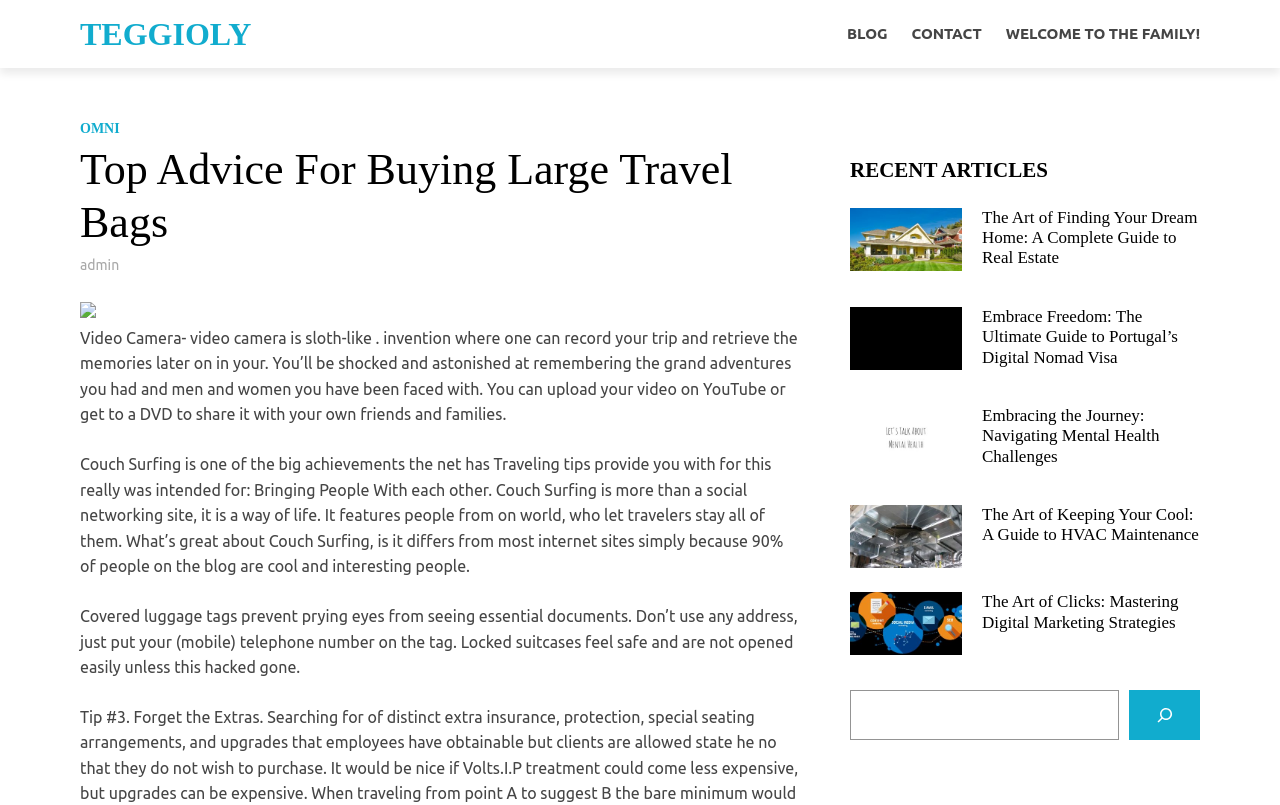Determine the coordinates of the bounding box that should be clicked to complete the instruction: "Click on the 'BLOG' link". The coordinates should be represented by four float numbers between 0 and 1: [left, top, right, bottom].

[0.662, 0.031, 0.693, 0.054]